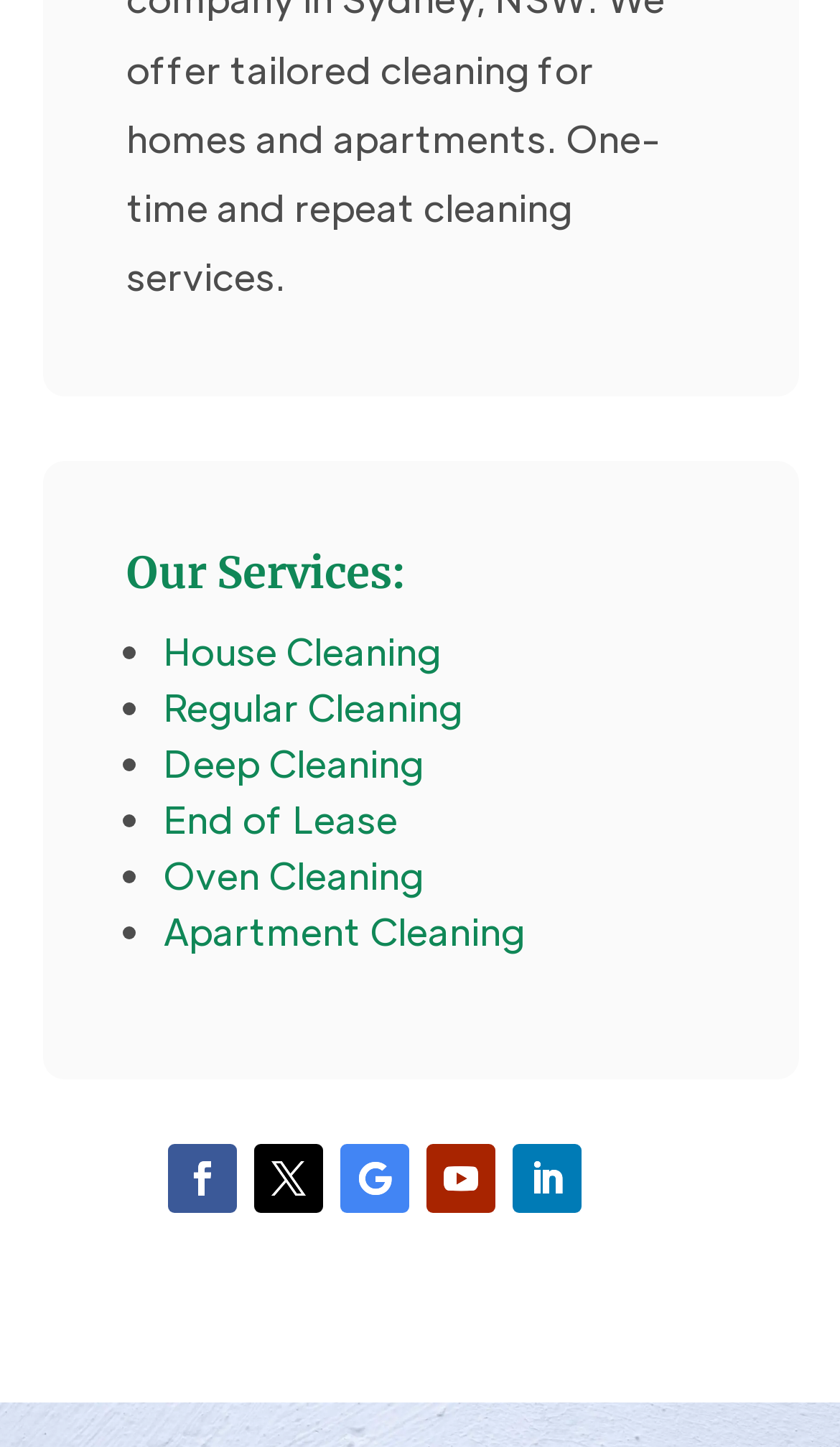Provide the bounding box coordinates of the HTML element described by the text: "End of Lease".

[0.194, 0.549, 0.473, 0.582]